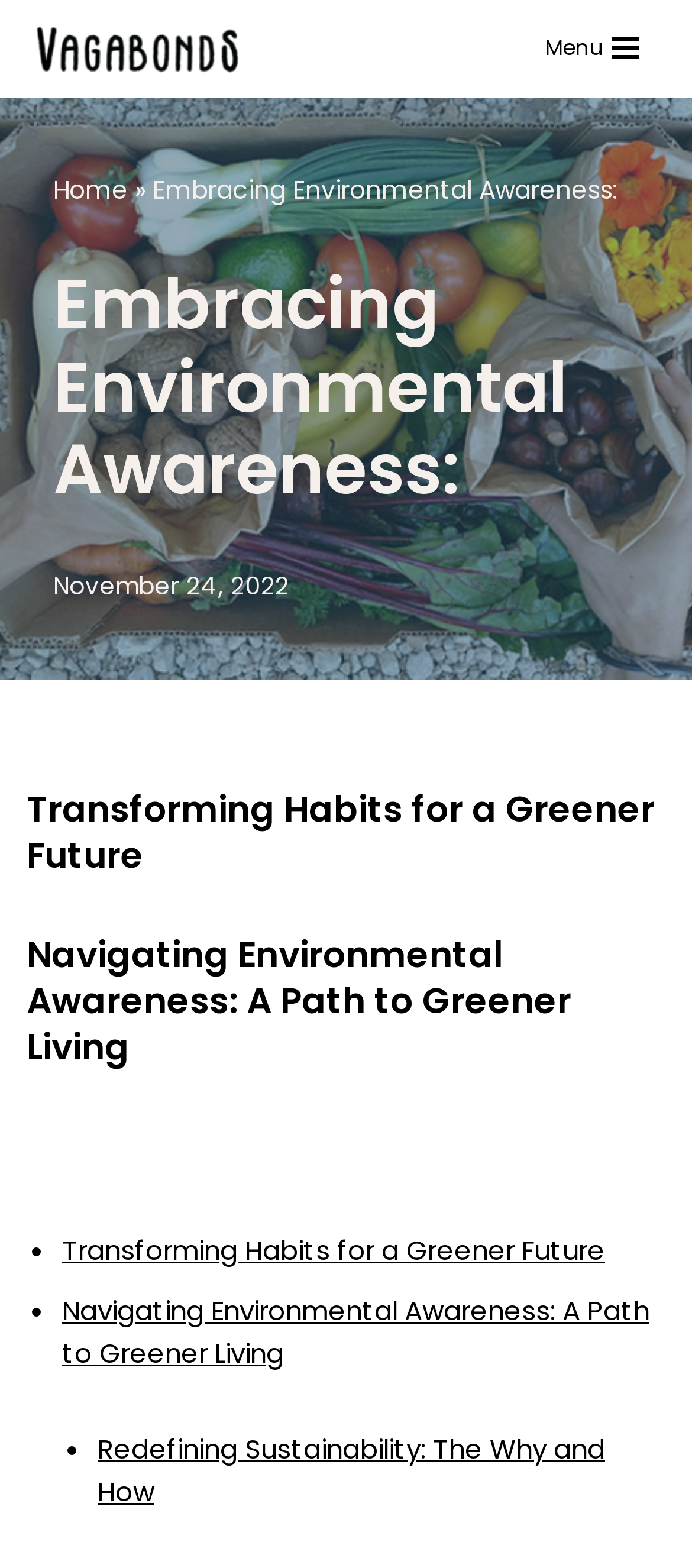Please determine the heading text of this webpage.

Embracing Environmental Awareness: